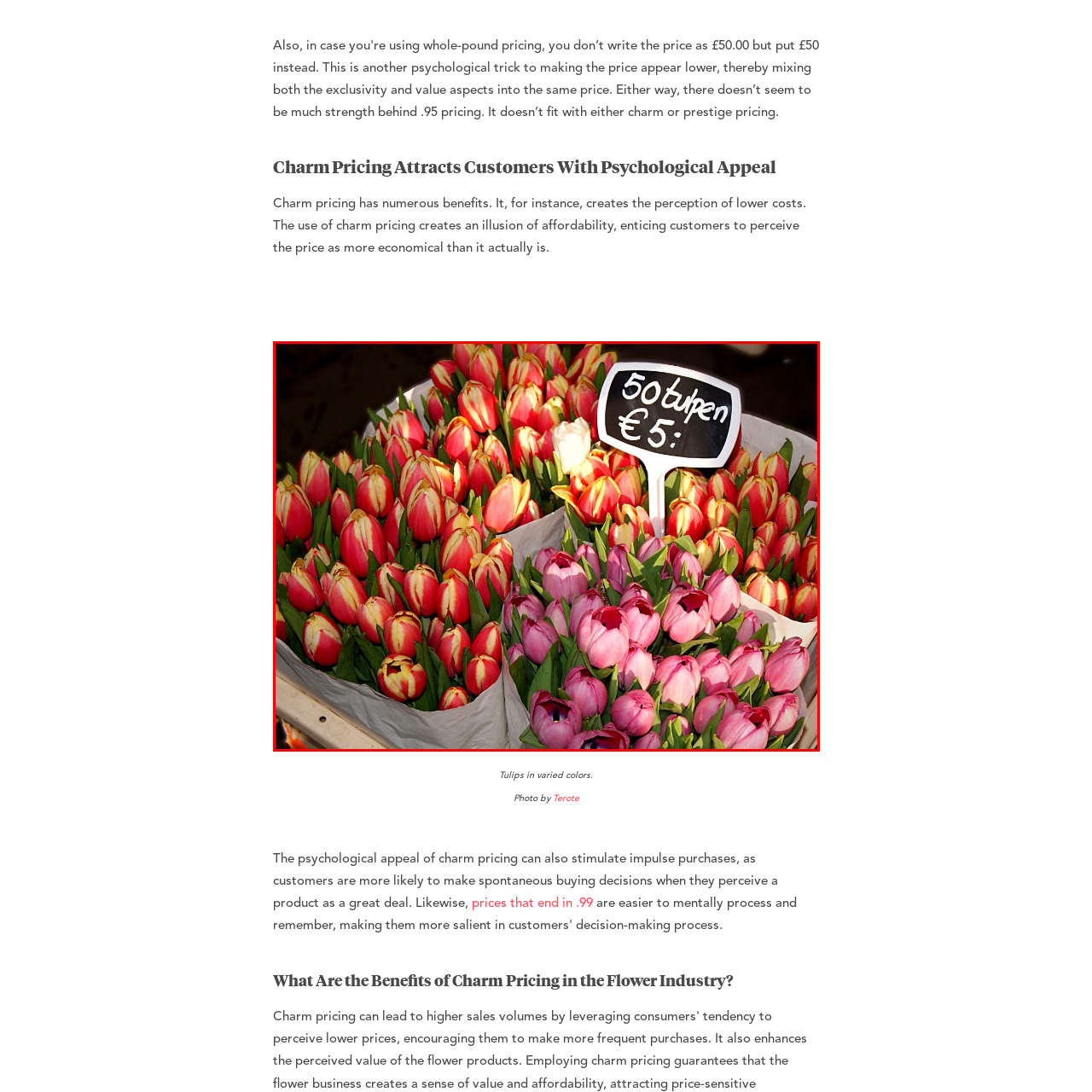What colors of tulips are prominently displayed?
Analyze the highlighted section in the red bounding box of the image and respond to the question with a detailed explanation.

The image showcases a vibrant display of tulips in various colors, with red and pink being the most prominent shades. The presence of both red and pink tulips adds a lively touch, enhancing the overall aesthetic appeal of the flowers.